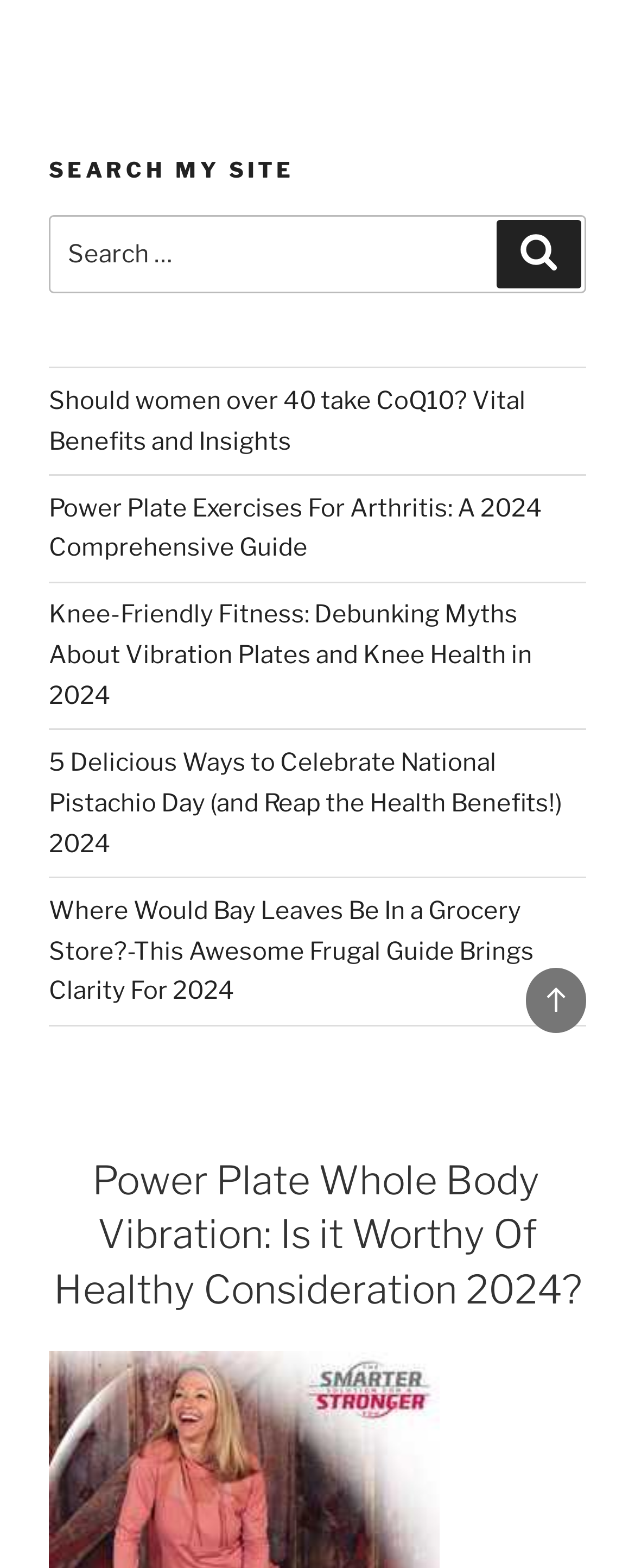Please identify the bounding box coordinates of the element that needs to be clicked to execute the following command: "Explore the article about CoQ10 benefits for women over 40". Provide the bounding box using four float numbers between 0 and 1, formatted as [left, top, right, bottom].

[0.077, 0.246, 0.828, 0.291]